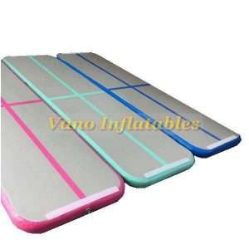What is the material of the air tracks?
Using the image, answer in one word or phrase.

Durable material